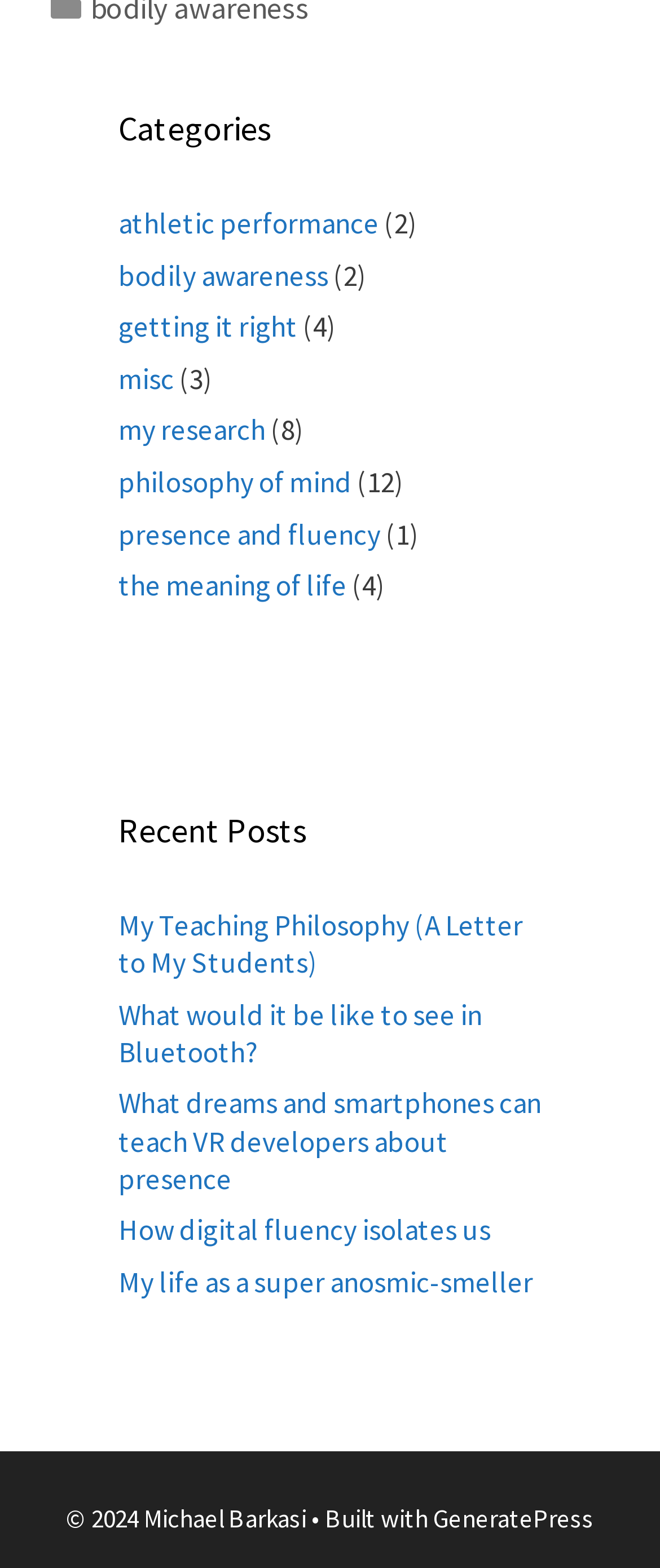Identify the bounding box coordinates of the region I need to click to complete this instruction: "click on 'philosophy of mind'".

[0.179, 0.296, 0.533, 0.319]